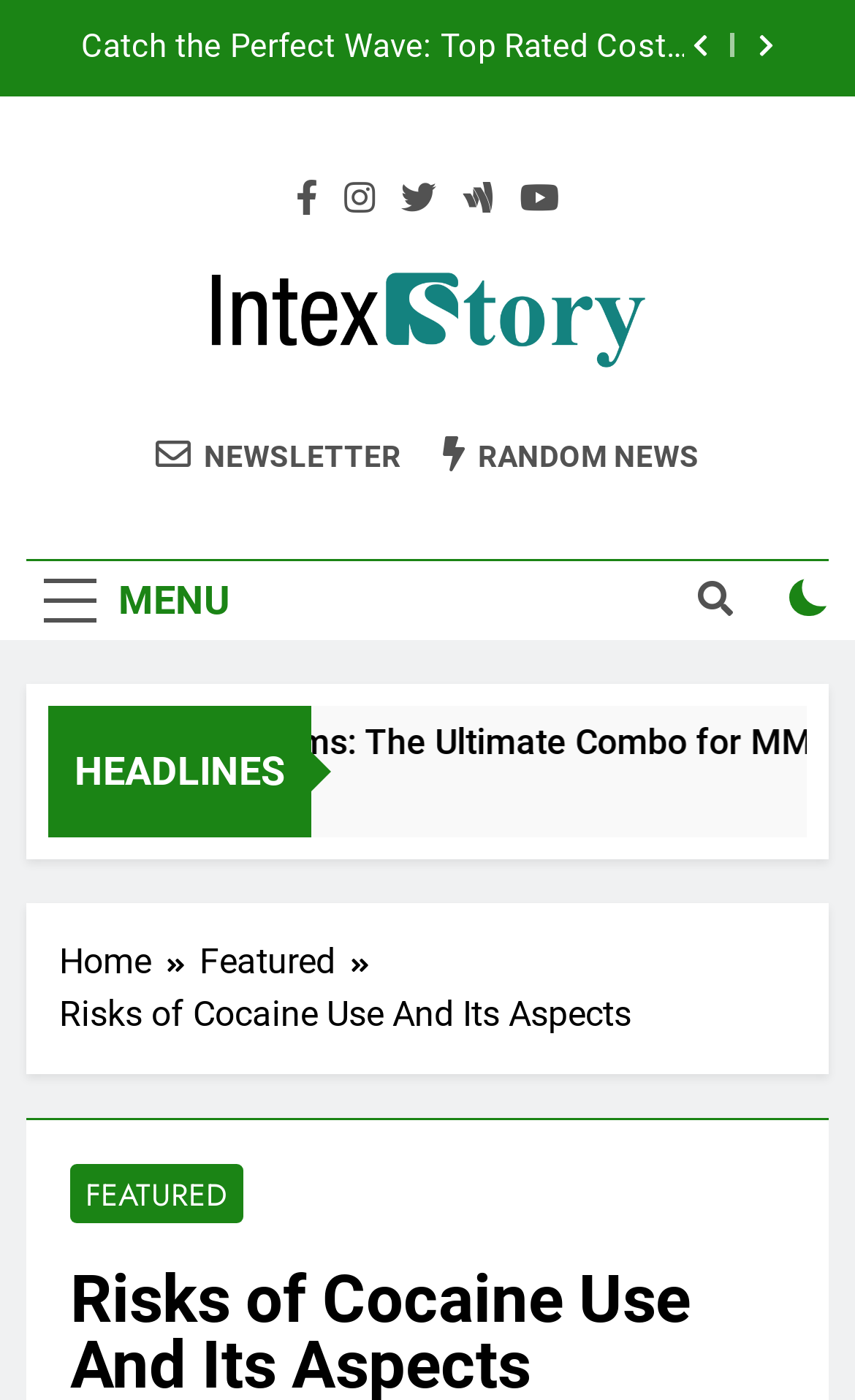Offer a meticulous description of the webpage's structure and content.

This webpage is about the risks of cocaine use and its aspects. At the top right corner, there are two buttons with icons '\uf053' and '\uf054'. Below them, there is a list item with a link to an unrelated article "Does My Puppy Need Paw Protection While Walking?".

On the top left side, there are five social media links with icons '\uf39e', '\uf16d', '\uf099', '\uf1ee', and '\uf167'. Next to them, there is a link to "Intex Story" with an image, and another link to "Intex Story" below it. A static text "Unfolding News And Stories That Matter" is placed below these links.

On the top middle section, there are two links: "NEWSLETTER" with an icon '\uf0e0' and "RANDOM NEWS" with an icon '\uf0e7'. A button "MENU" is located on the top left side, and another button with an icon '\uf002' is on the top right side. A checkbox is placed next to the latter button.

The main content of the webpage starts with a static text "HEADLINES" on the left side, followed by a navigation section "Breadcrumbs" that includes links to "Home" and "Featured". The title of the webpage "Risks of Cocaine Use And Its Aspects" is displayed below the navigation section, with a link to "FEATURED" and a heading with the same title at the bottom of the page.

The meta description provides a brief overview of the effects of cocaine, stating that it can cause euphoria, energy, talkativeness, and mental alertness in low quantities, with effects lasting from a few moments to 60 minutes.